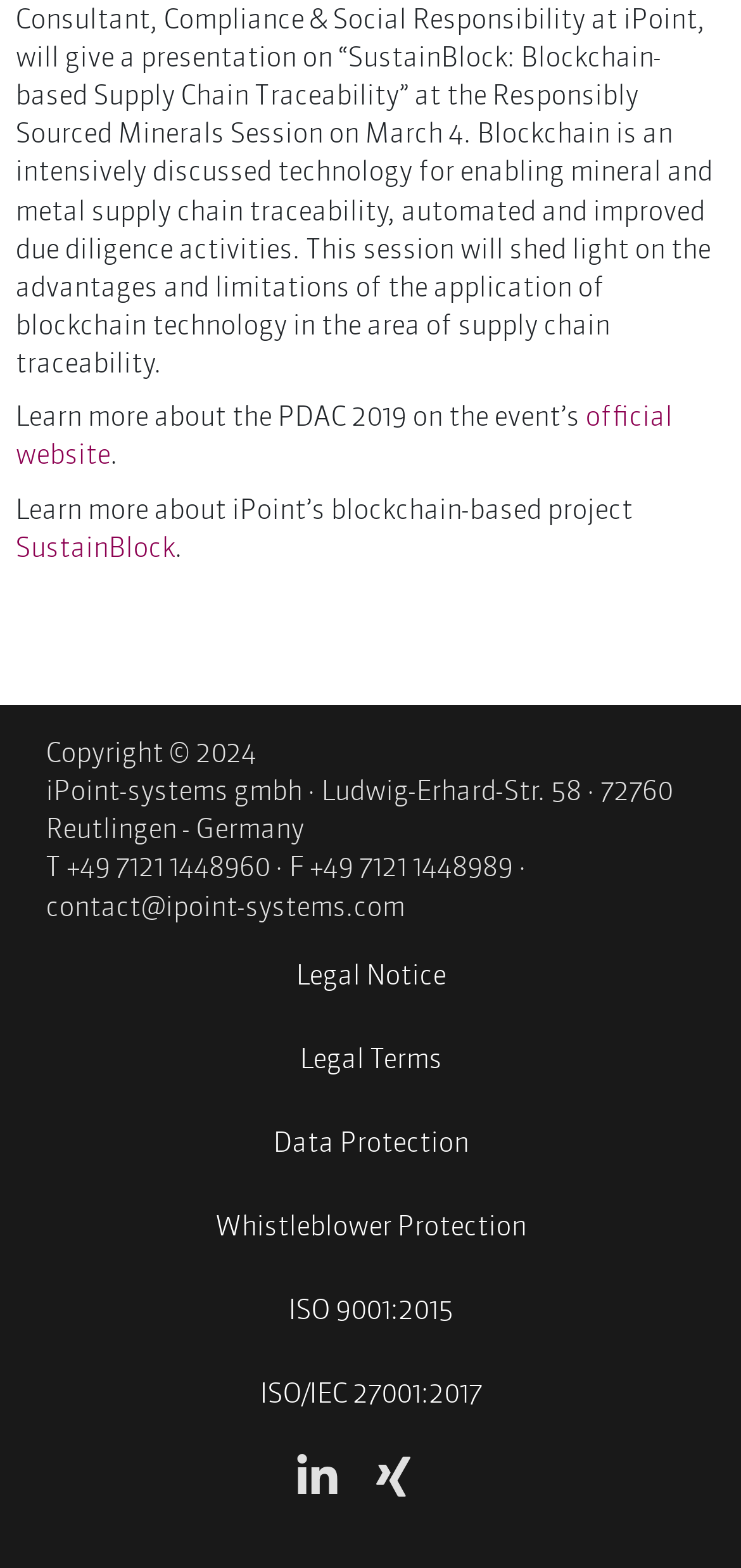What is the phone number for contact?
Look at the screenshot and give a one-word or phrase answer.

+49 7121 1448960